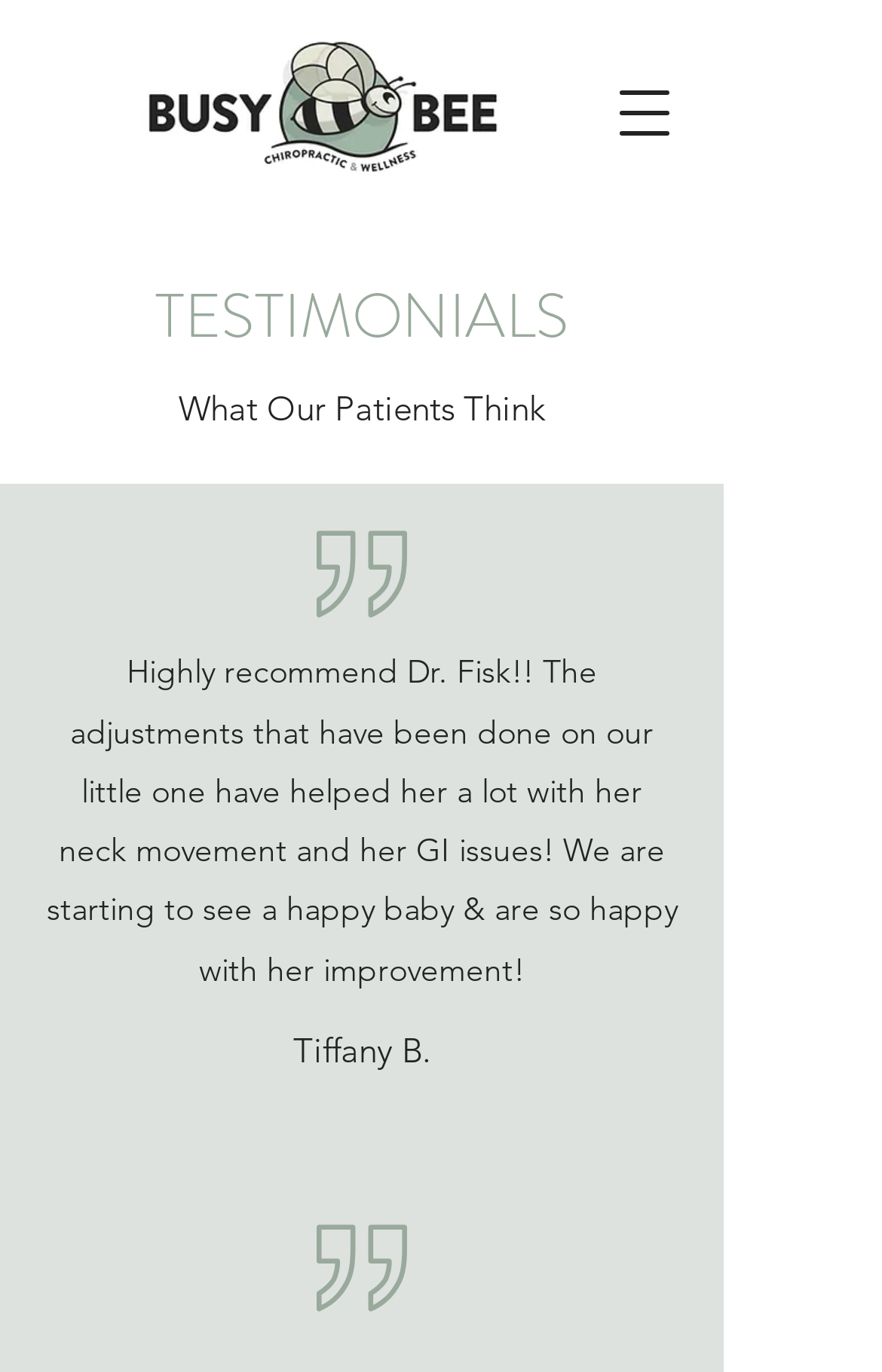Please provide a comprehensive answer to the question below using the information from the image: What is the issue with Tiffany B.'s baby?

According to the testimonial provided by Tiffany B., the adjustments done by Dr. Fisk have helped her baby with neck movement and GI issues, implying that the baby was suffering from these issues.